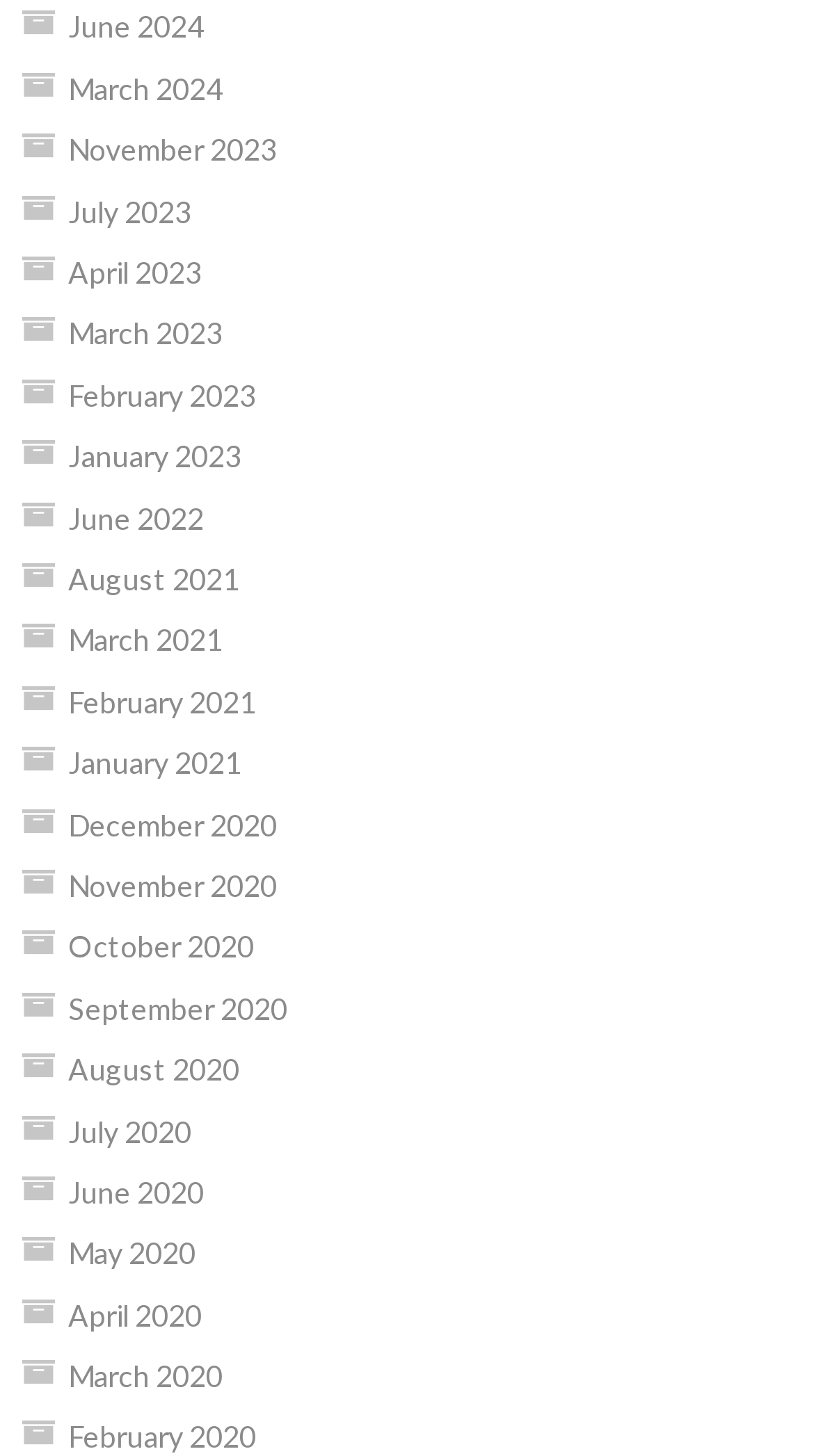Are there any months listed in 2022?
Answer the question with a single word or phrase derived from the image.

Yes